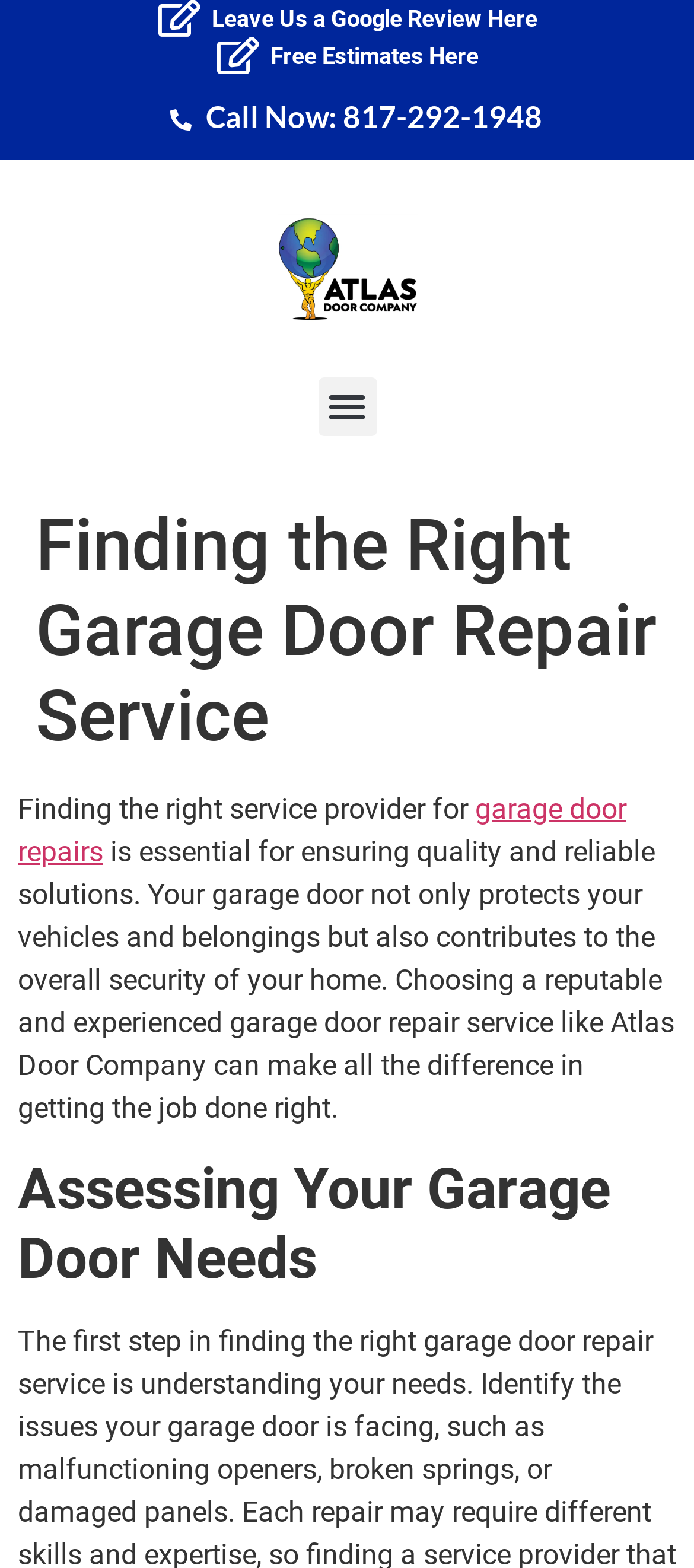What is the phone number to call for garage door repair?
Answer the question with detailed information derived from the image.

I found the phone number by looking at the link with the text 'Call Now: 817-292-1948' which is located at the top of the page.